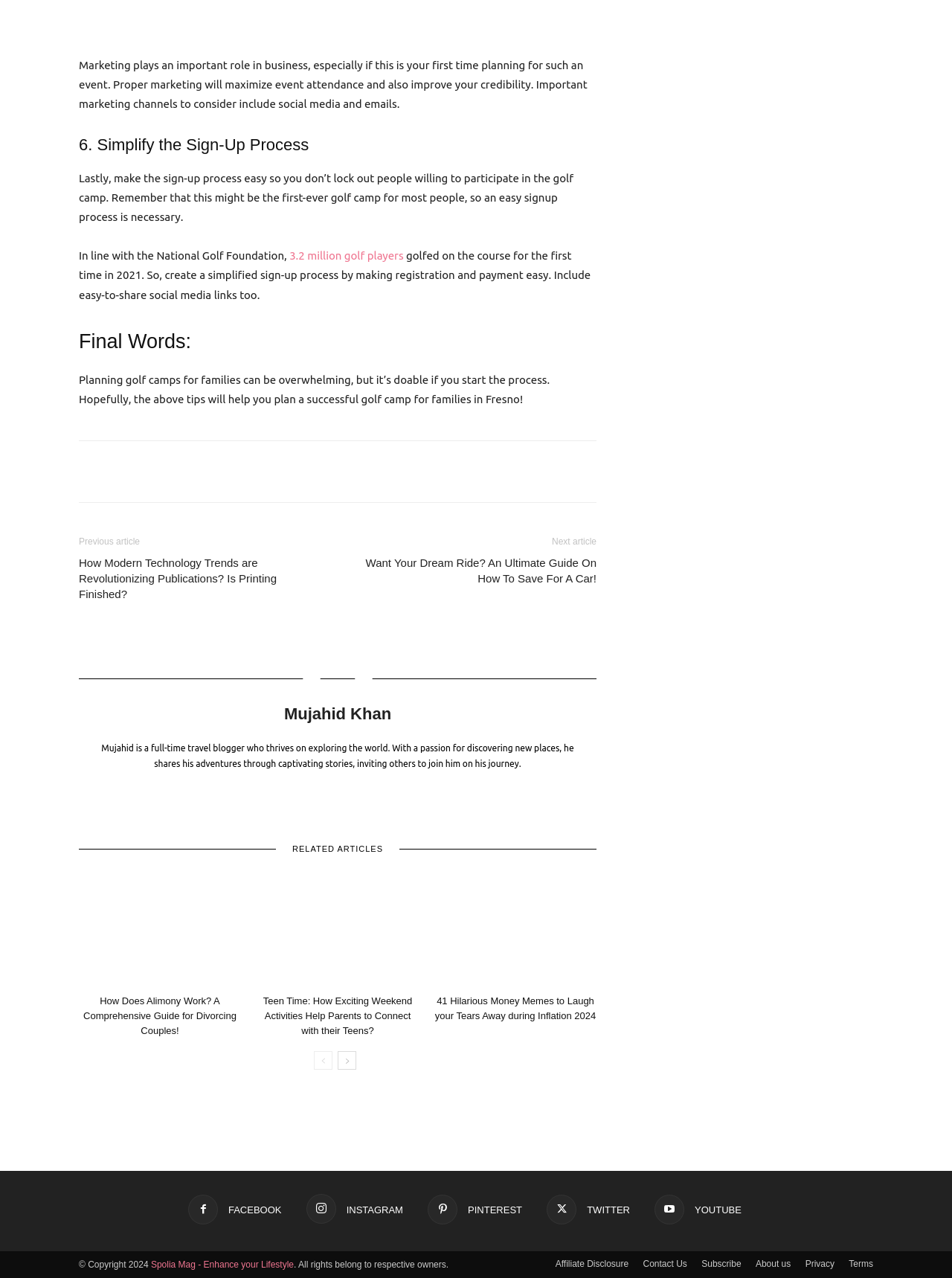Show the bounding box coordinates of the element that should be clicked to complete the task: "Click on the '6. Simplify the Sign-Up Process' heading".

[0.083, 0.105, 0.627, 0.122]